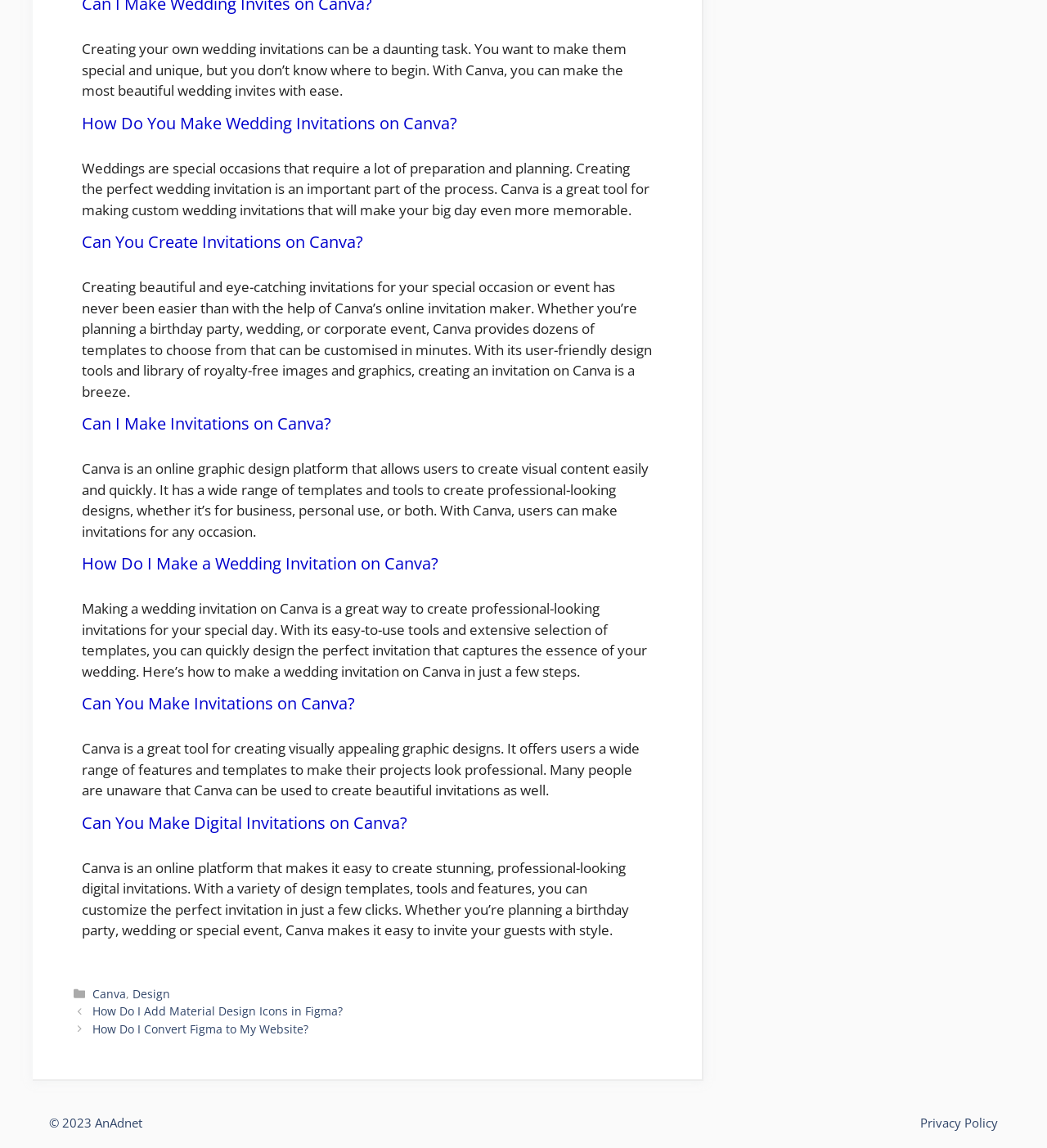Please identify the bounding box coordinates of the element's region that should be clicked to execute the following instruction: "Click on 'Can You Create Invitations on Canva?'". The bounding box coordinates must be four float numbers between 0 and 1, i.e., [left, top, right, bottom].

[0.078, 0.201, 0.347, 0.221]